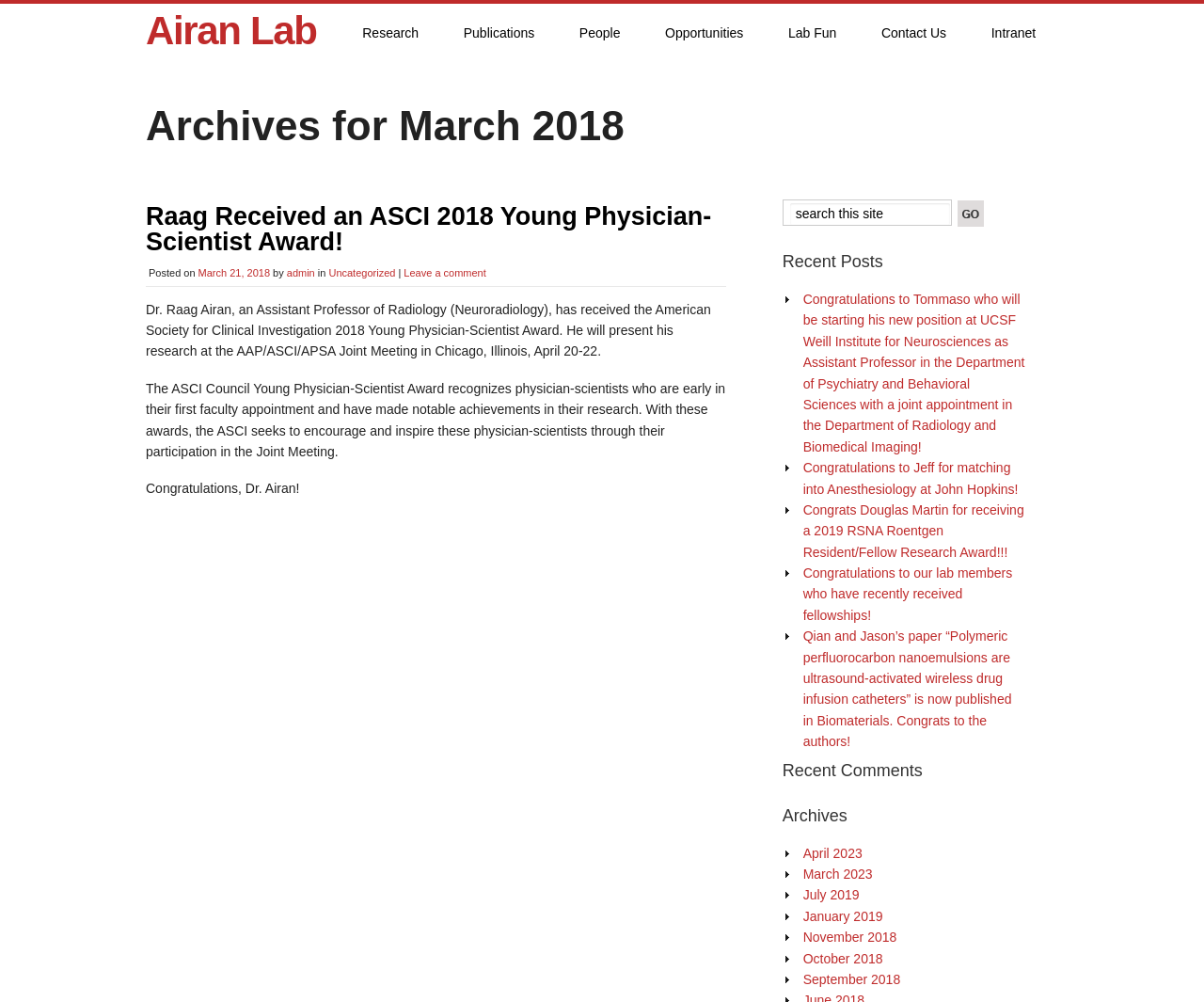Generate the main heading text from the webpage.

Archives for March 2018